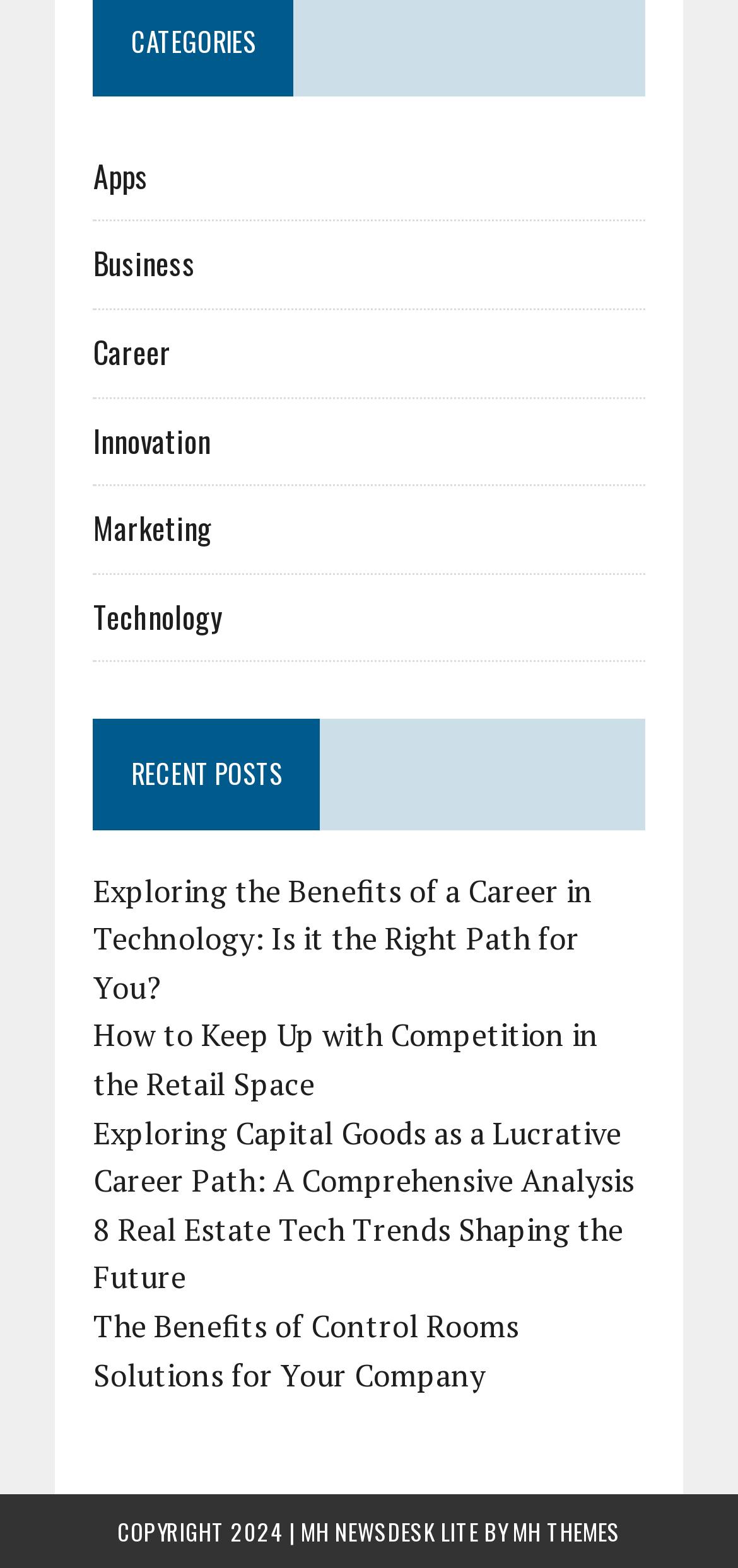Please locate the bounding box coordinates of the region I need to click to follow this instruction: "Read about Exploring the Benefits of a Career in Technology".

[0.126, 0.554, 0.803, 0.643]